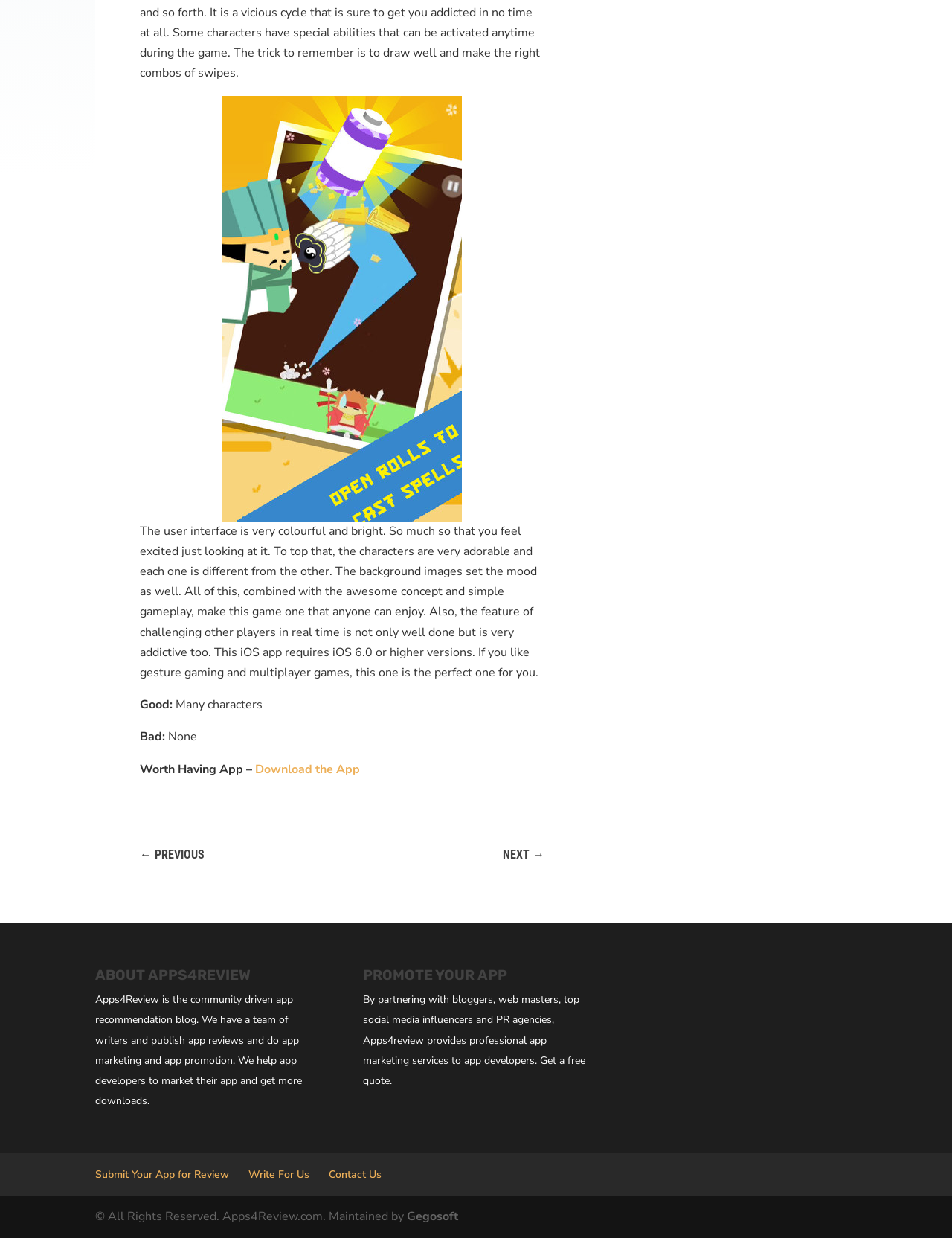Respond to the following question with a brief word or phrase:
What is the name of the company that maintains Apps4Review?

Gegosoft